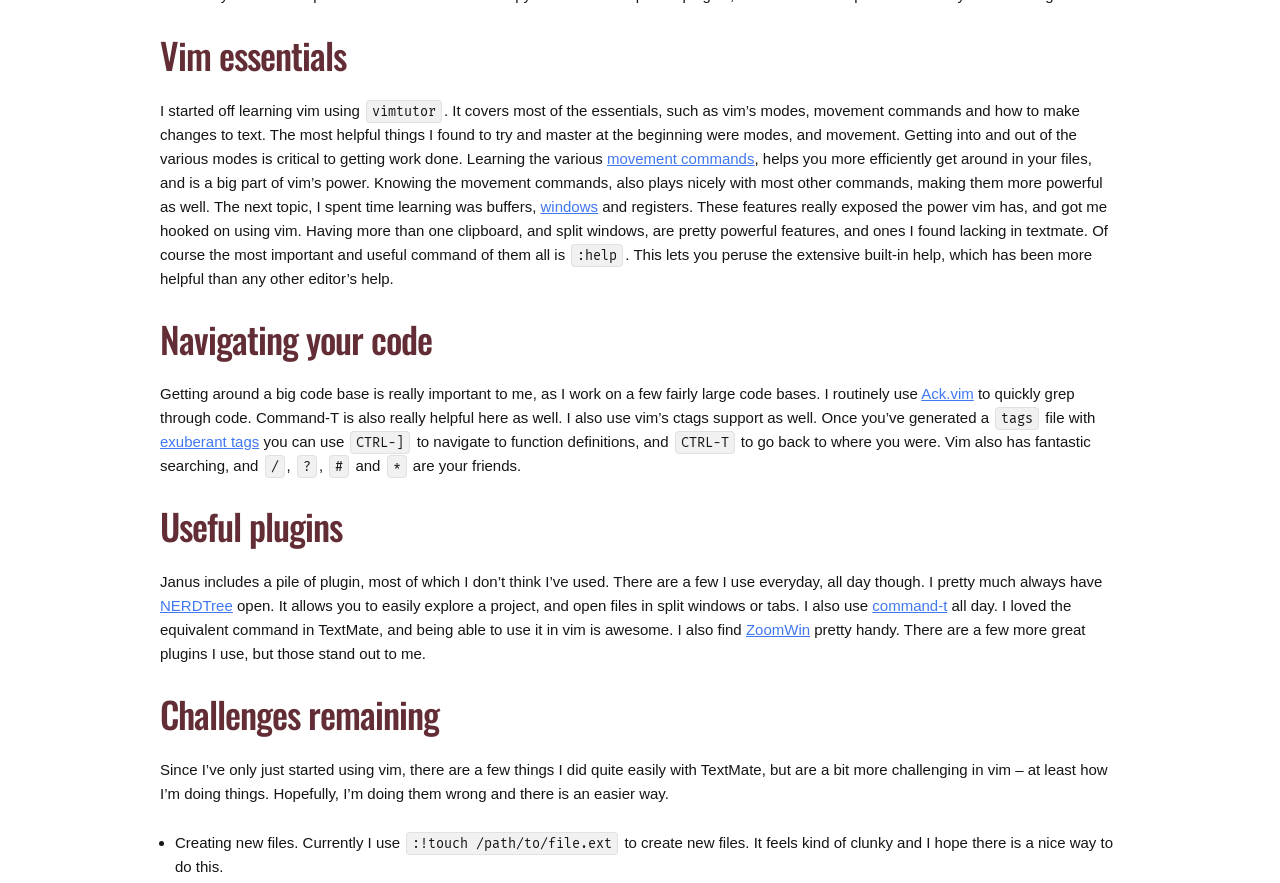Please determine the bounding box coordinates for the UI element described as: "windows".

[0.422, 0.224, 0.467, 0.243]